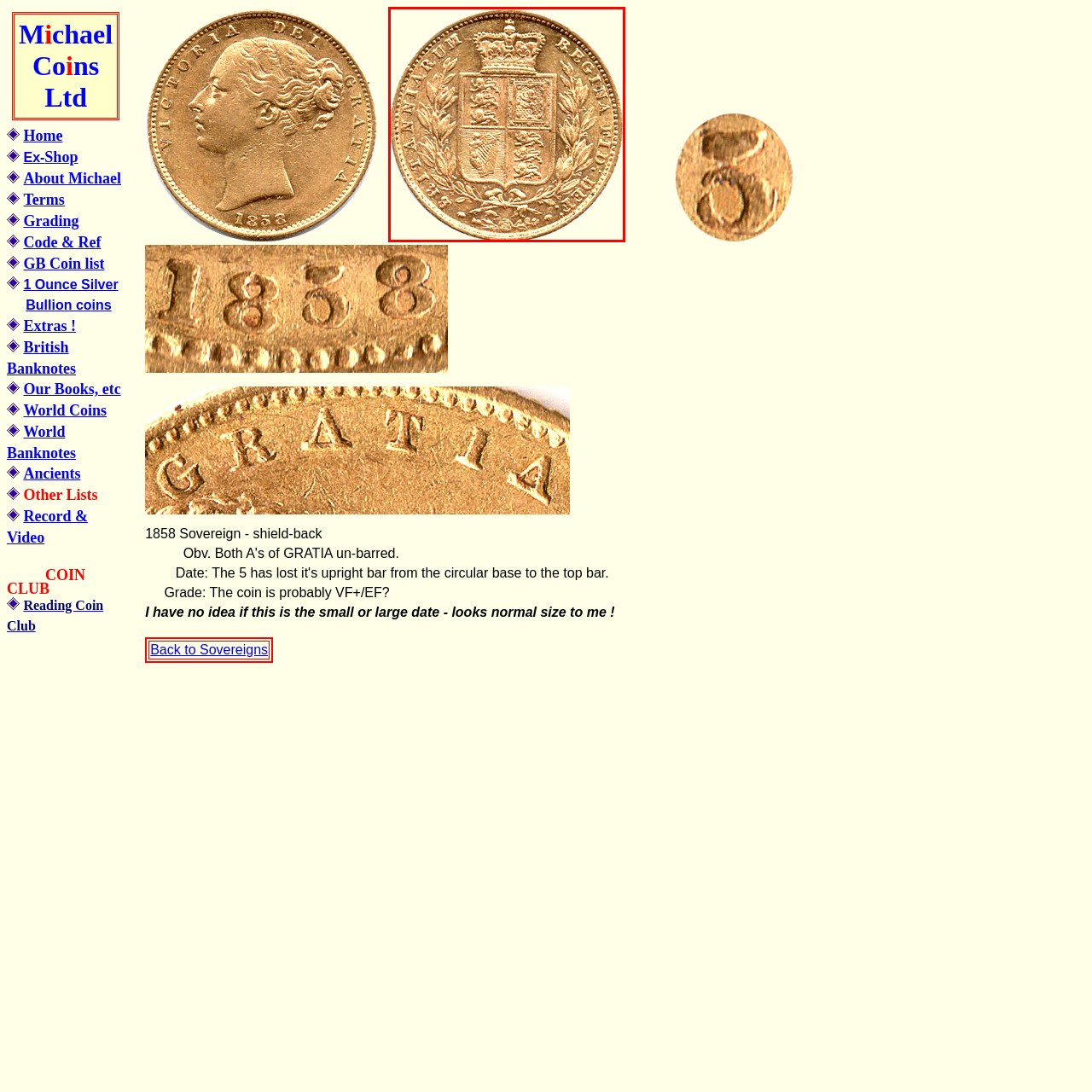Please analyze the elements within the red highlighted area in the image and provide a comprehensive answer to the following question: What does the wreath surrounding the shield symbolize?

According to the caption, the decorative wreath surrounding the shield symbolizes victory and honor, adding to the overall significance of the coin.